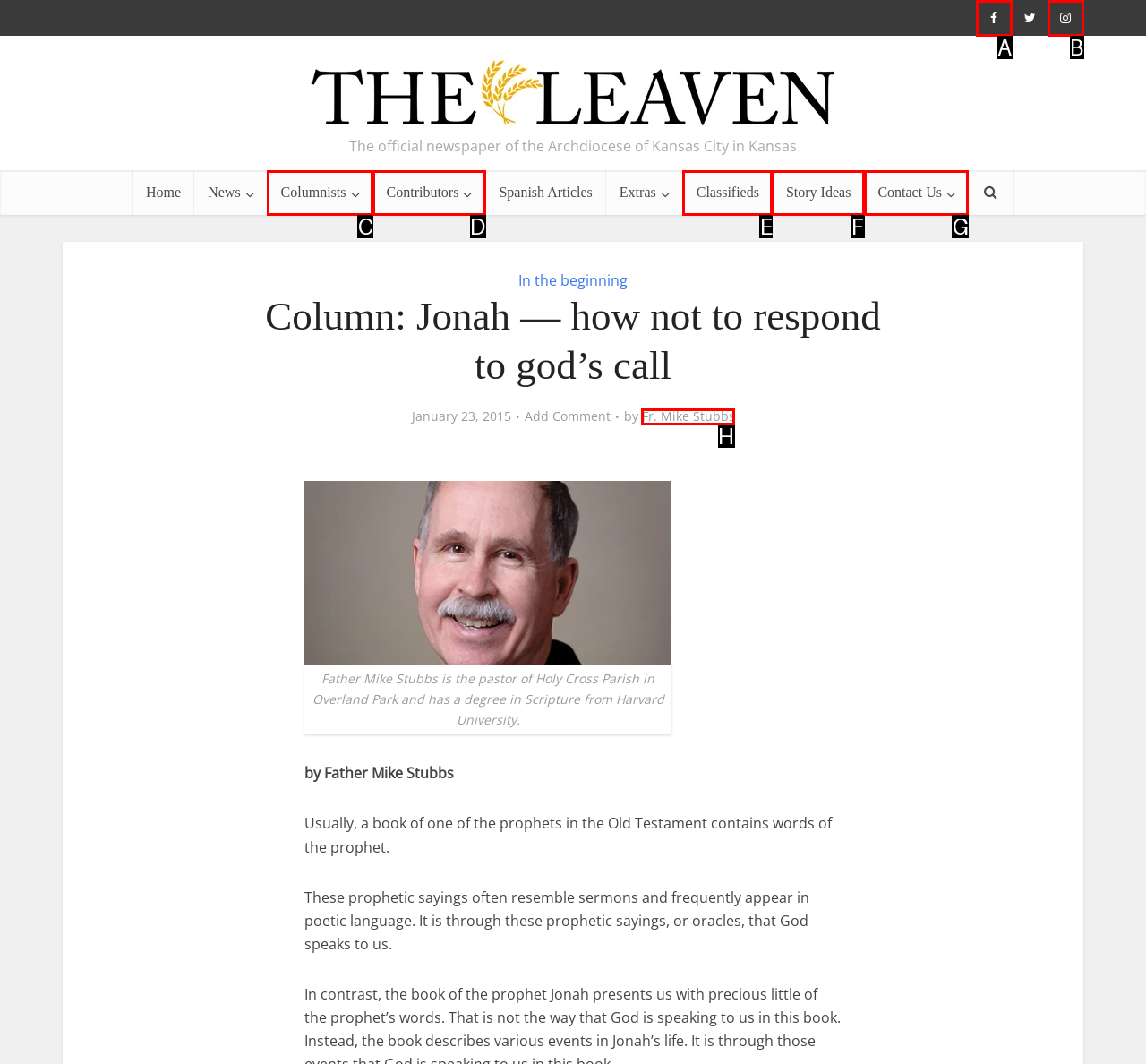Please indicate which HTML element to click in order to fulfill the following task: View the article by Fr. Mike Stubbs Respond with the letter of the chosen option.

H